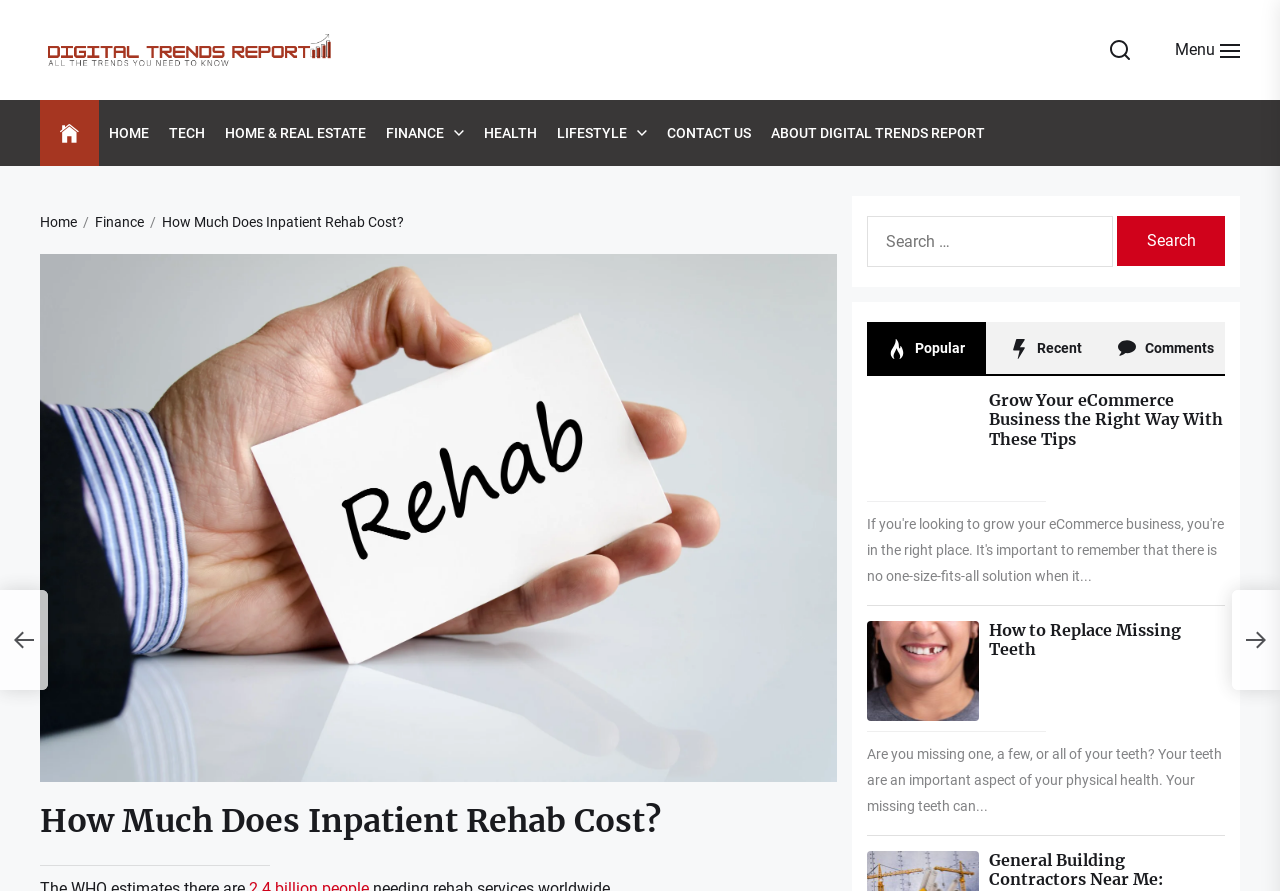Please provide a short answer using a single word or phrase for the question:
What are the three options shown below the search box?

Popular, Recent, Comments